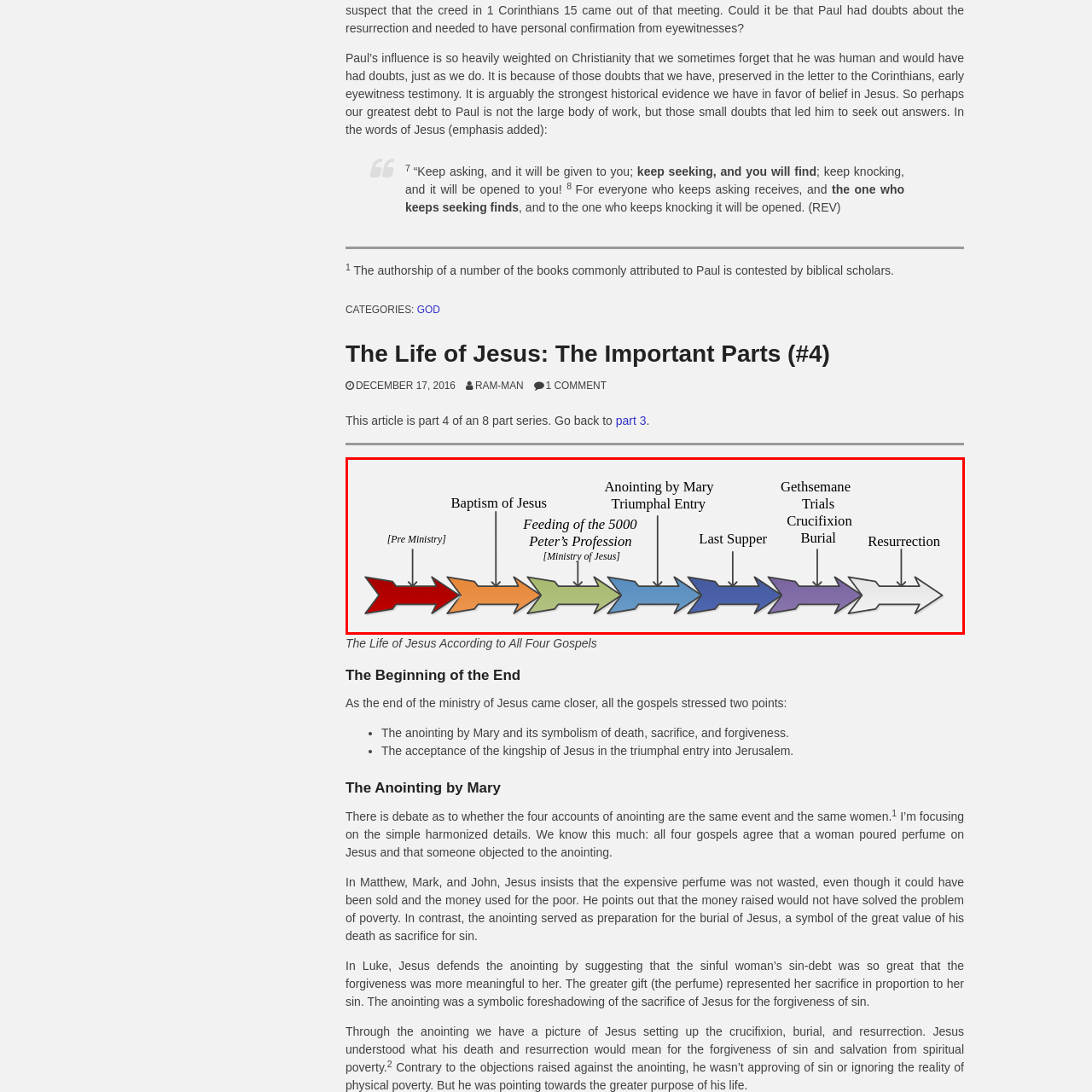What is the purpose of the 'Anointing by Mary' event?
Pay attention to the section of the image highlighted by the red bounding box and provide a comprehensive answer to the question.

The 'Anointing by Mary' event is marked on the timeline, representing a poignant moment of reverence and preparation for Jesus' impending sacrifice, as stated in the caption.